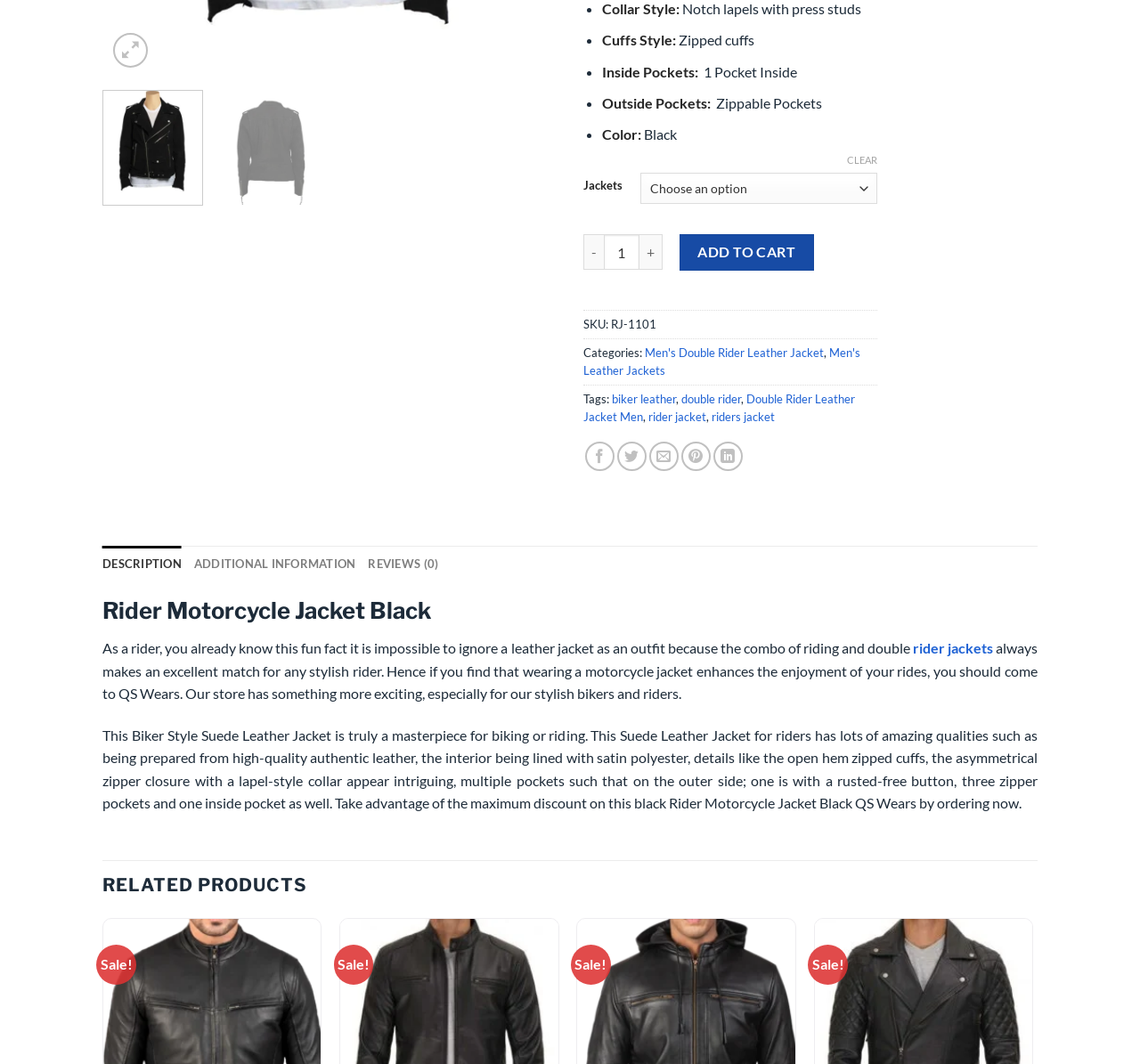Determine the bounding box coordinates of the UI element described below. Use the format (top-left x, top-left y, bottom-right x, bottom-right y) with floating point numbers between 0 and 1: Wishlist

[0.446, 0.903, 0.479, 0.916]